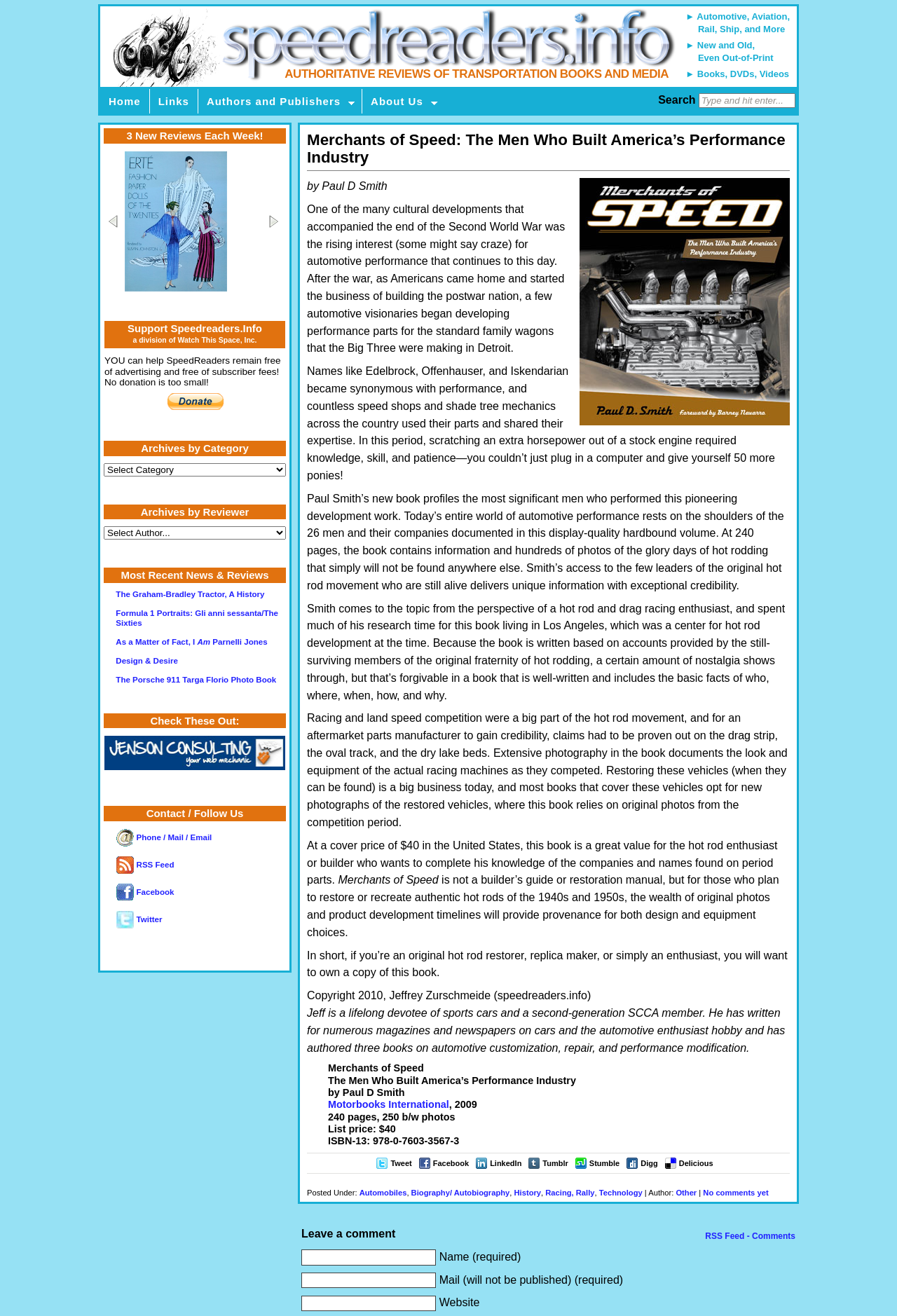Identify the bounding box for the UI element specified in this description: "Links". The coordinates must be four float numbers between 0 and 1, formatted as [left, top, right, bottom].

[0.167, 0.068, 0.221, 0.086]